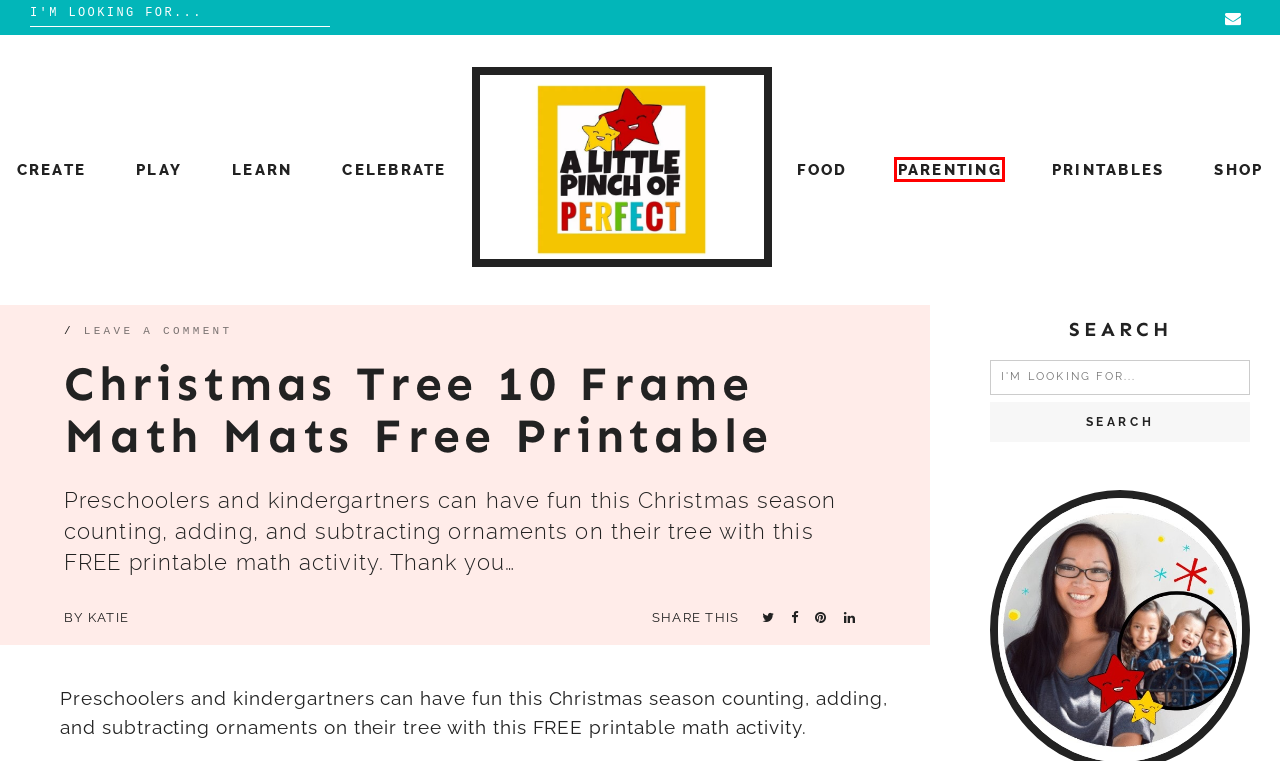You are presented with a screenshot of a webpage that includes a red bounding box around an element. Determine which webpage description best matches the page that results from clicking the element within the red bounding box. Here are the candidates:
A. Play Archives - A Little Pinch of Perfect
B. Recipes Archives - A Little Pinch of Perfect
C. Holidays Archives - A Little Pinch of Perfect
D. Parenting Archives - A Little Pinch of Perfect
E. Learn Archives - A Little Pinch of Perfect
F. Shop - A Little Pinch of Perfect
G. Create Archives - A Little Pinch of Perfect
H. Katie, Author at A Little Pinch of Perfect

D